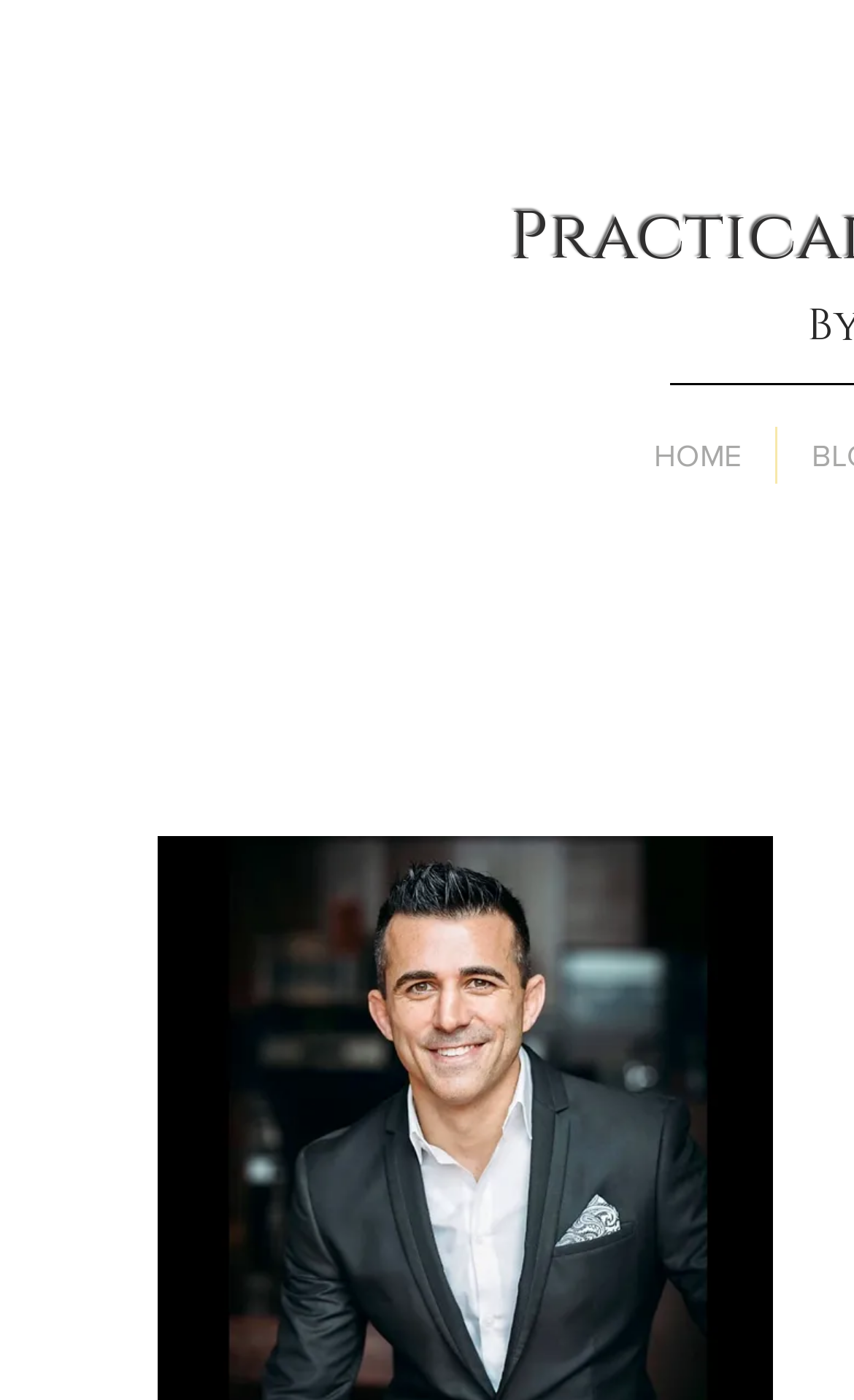Please predict the bounding box coordinates (top-left x, top-left y, bottom-right x, bottom-right y) for the UI element in the screenshot that fits the description: HOME

[0.726, 0.305, 0.908, 0.345]